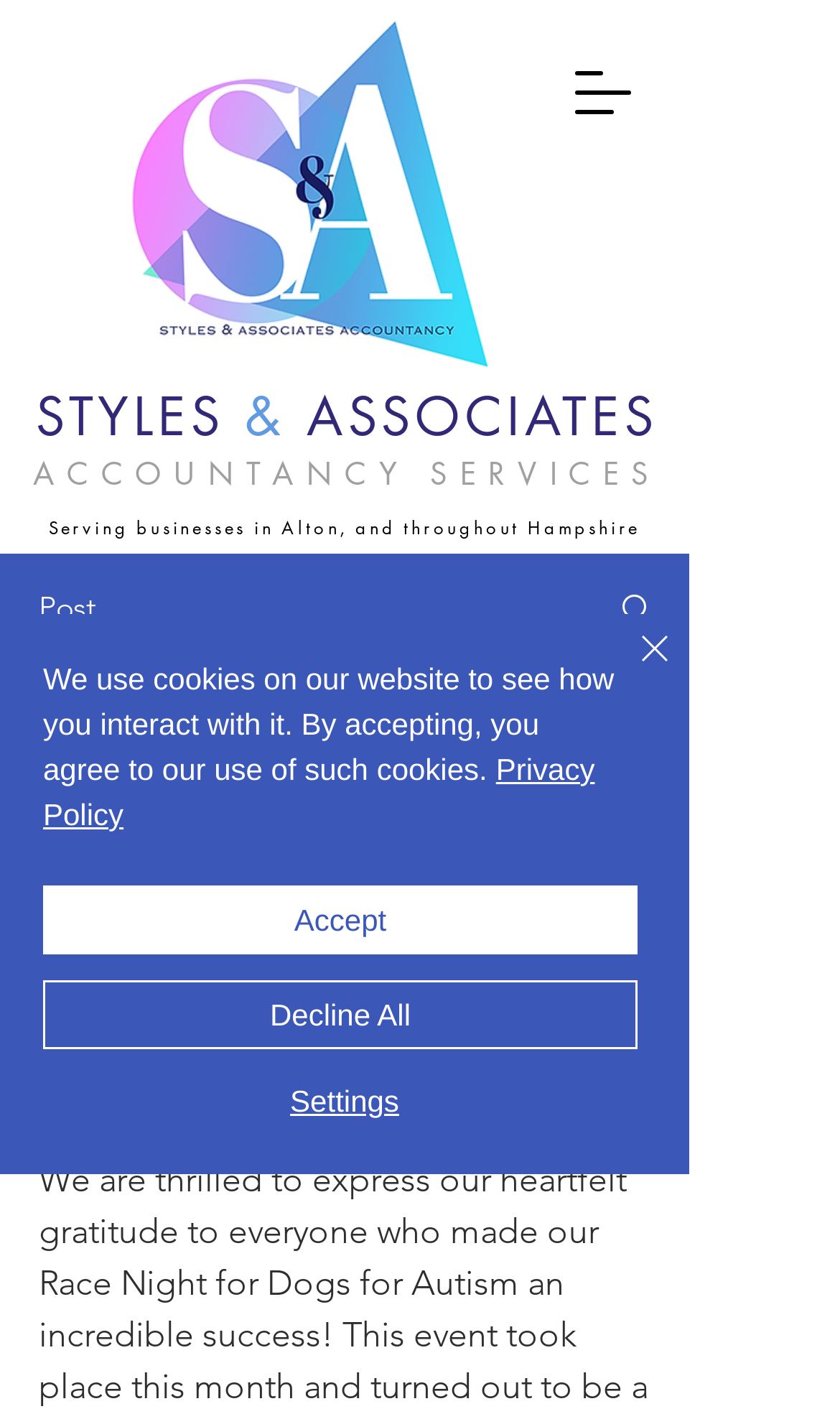Examine the image and give a thorough answer to the following question:
What is the logo image filename?

I found the image element with the description 'styles-asscoaites-logo-500.png' at coordinates [0.115, 0.011, 0.633, 0.262], which suggests it is the logo image filename.